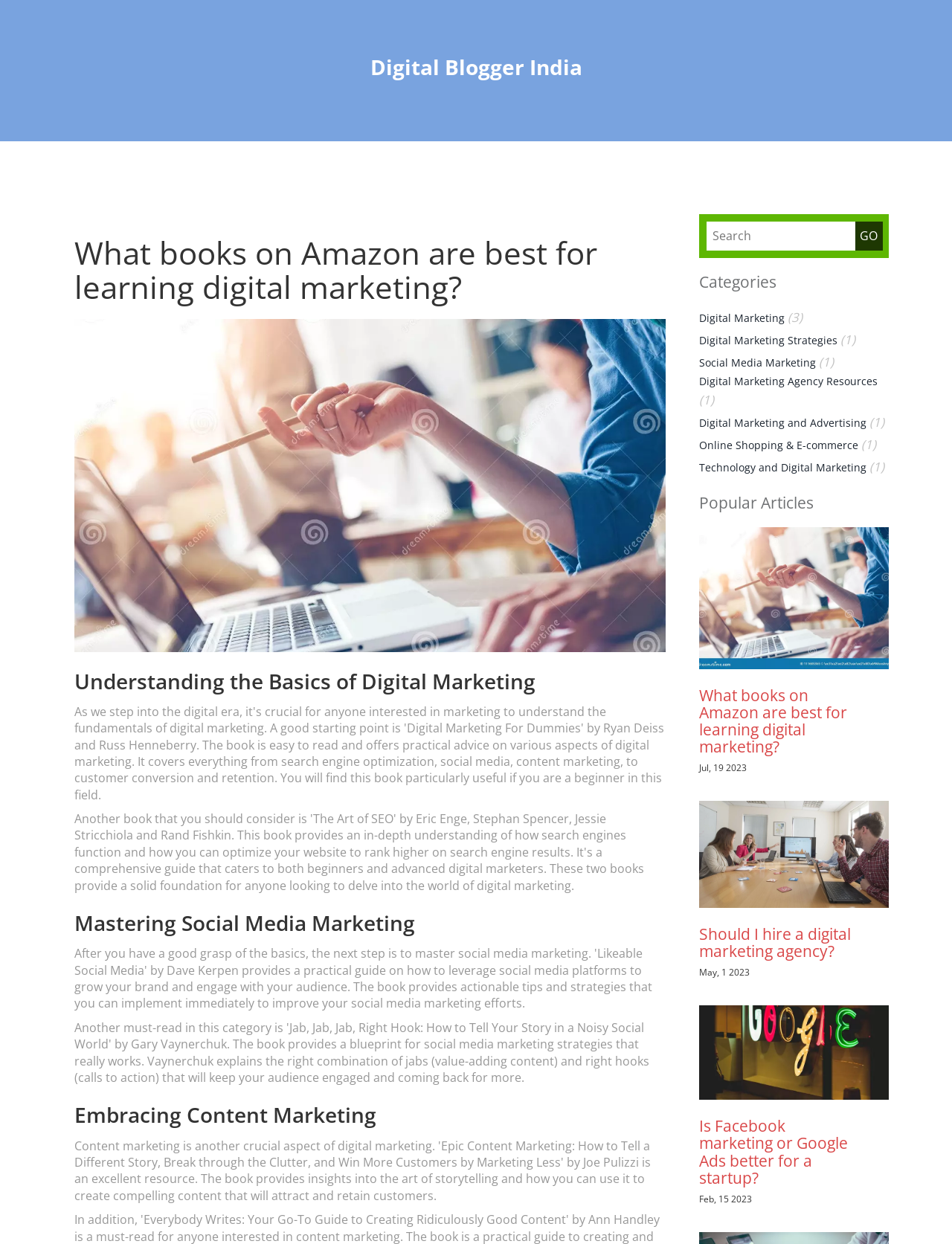Extract the heading text from the webpage.

What books on Amazon are best for learning digital marketing?